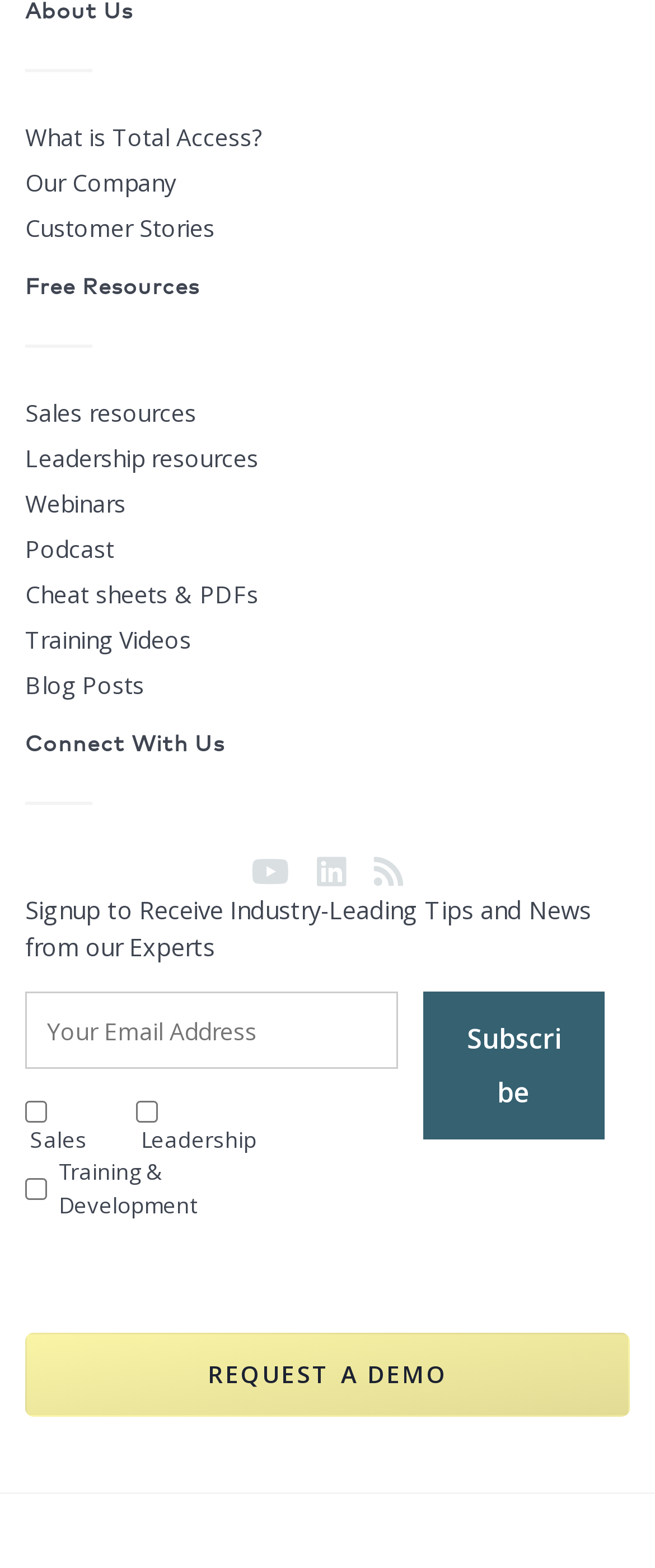Based on the element description: "Request a Demo", identify the UI element and provide its bounding box coordinates. Use four float numbers between 0 and 1, [left, top, right, bottom].

[0.038, 0.85, 0.962, 0.903]